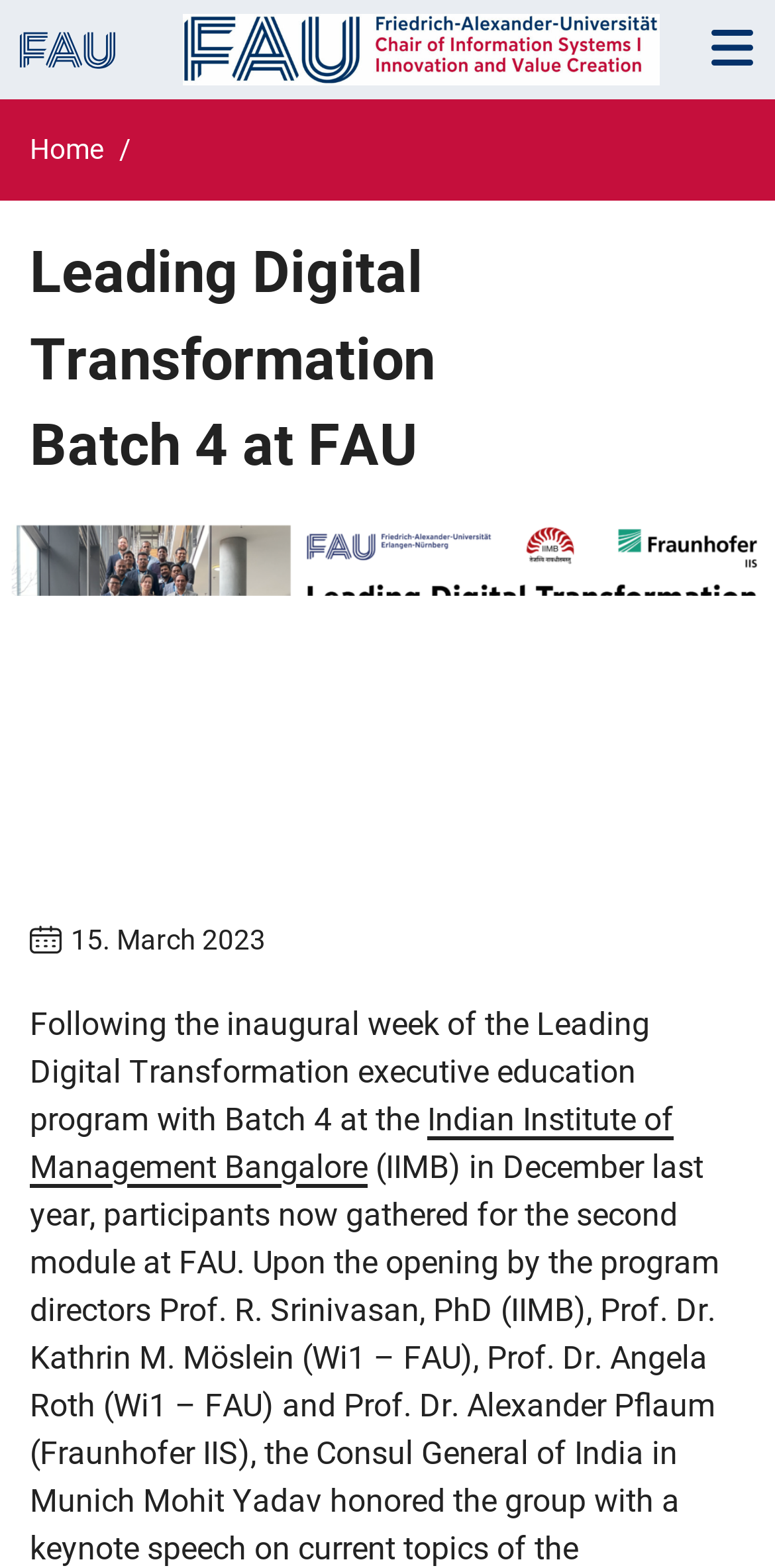Find the headline of the webpage and generate its text content.

Leading Digital Transformation Batch 4 at FAU